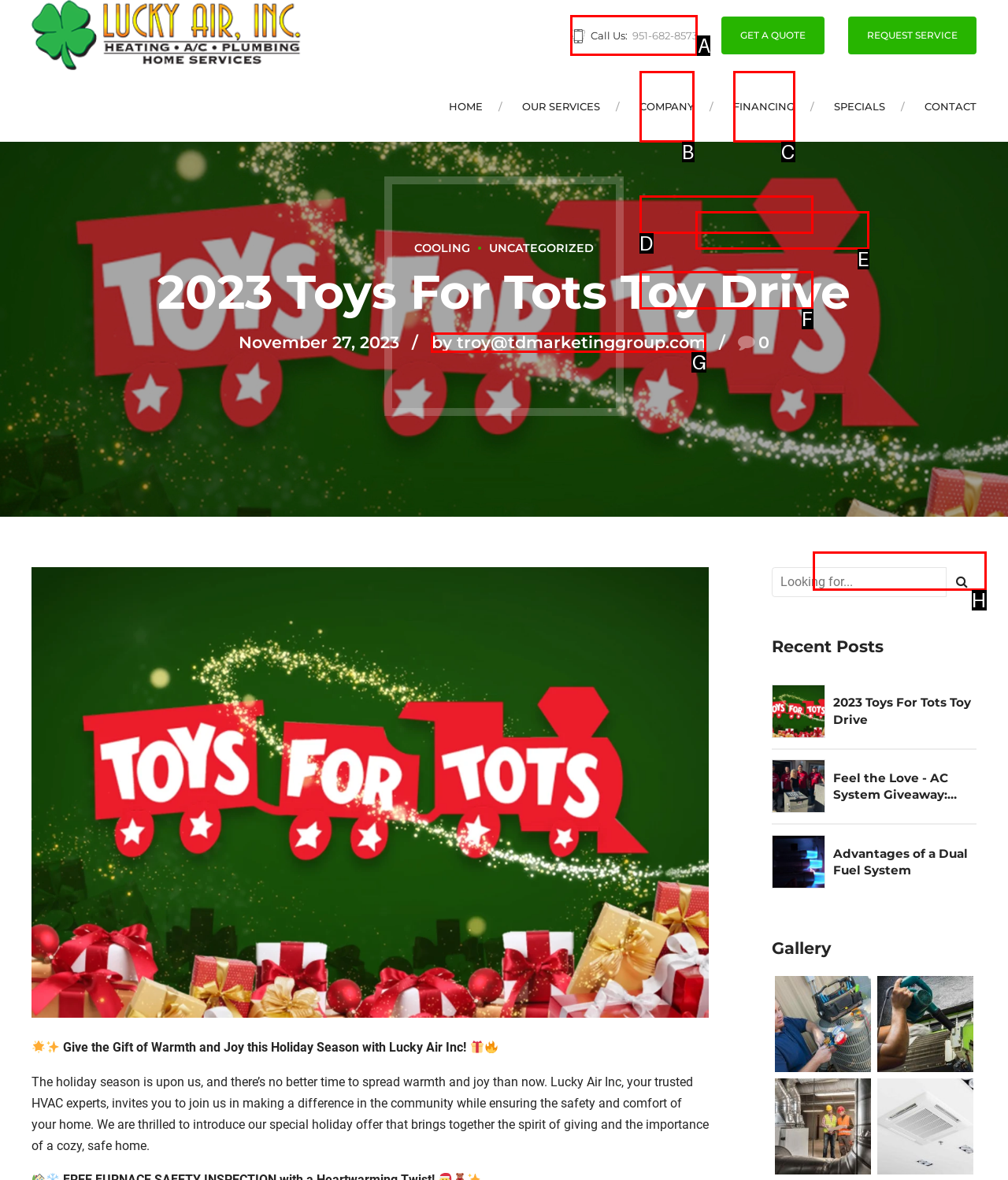Tell me which letter corresponds to the UI element that should be clicked to fulfill this instruction: Call the phone number
Answer using the letter of the chosen option directly.

A